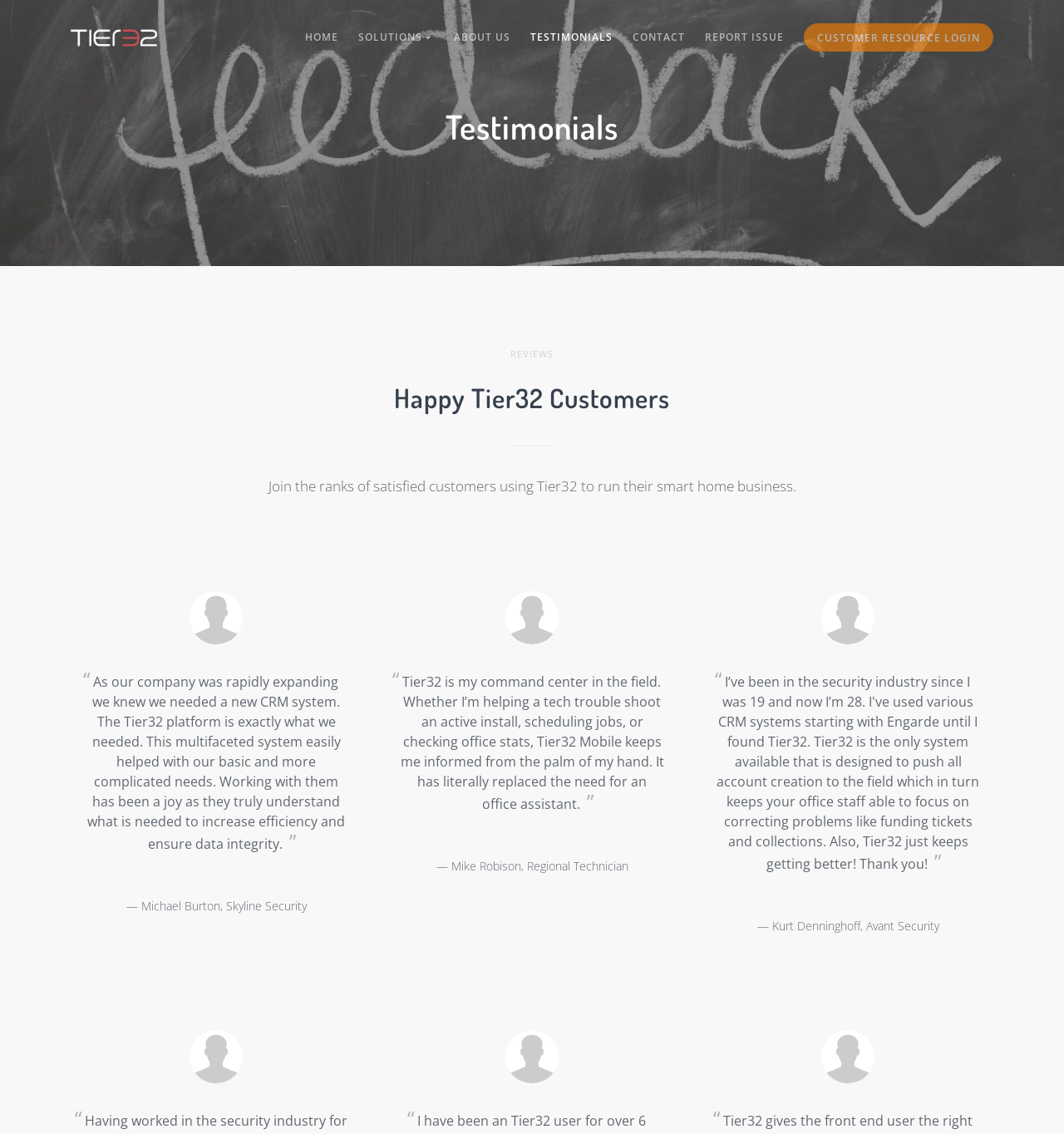How many customer testimonials are displayed?
Refer to the screenshot and respond with a concise word or phrase.

3